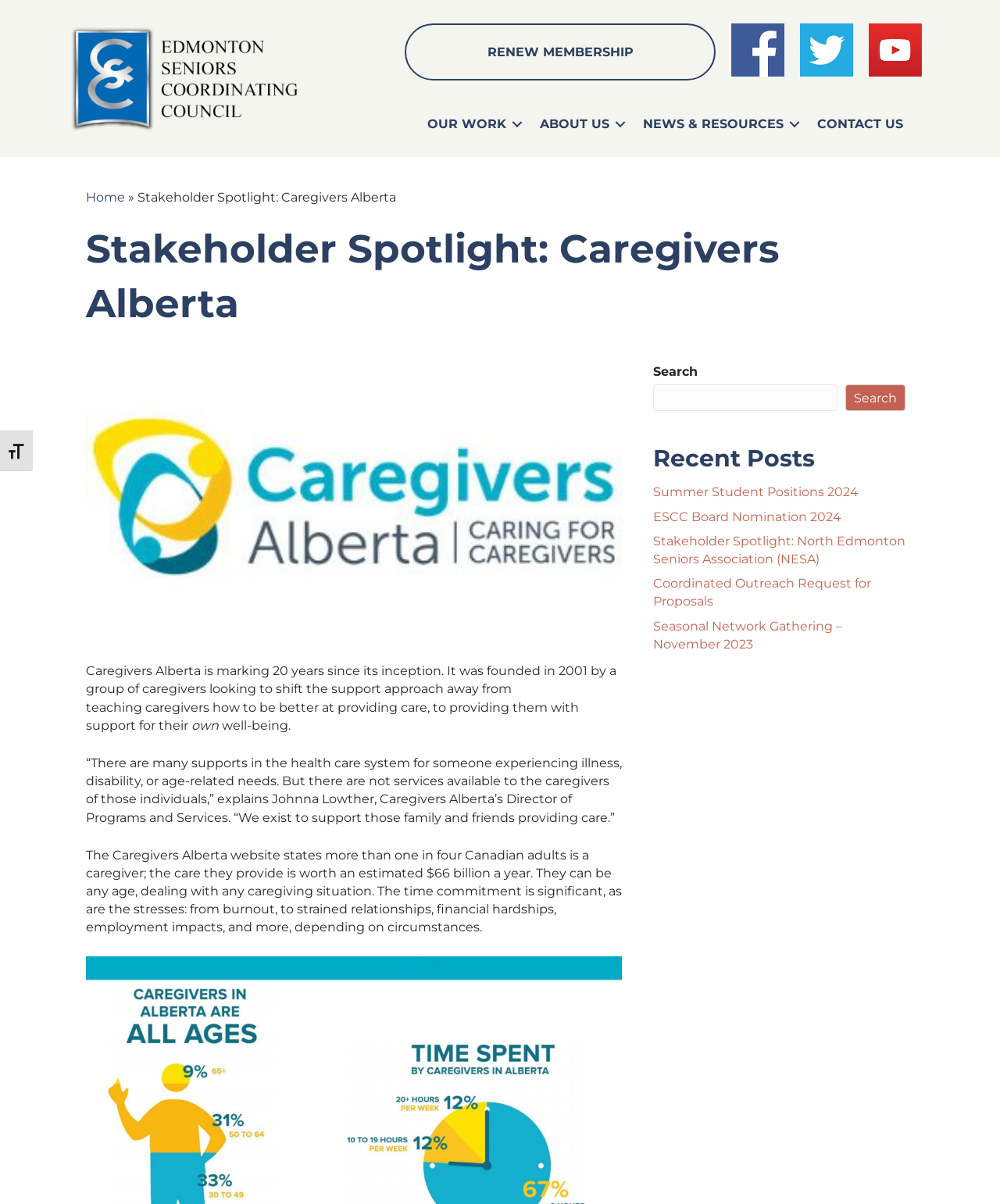Respond to the following question with a brief word or phrase:
What is the estimated value of the care provided by caregivers in Canada?

$66 billion a year